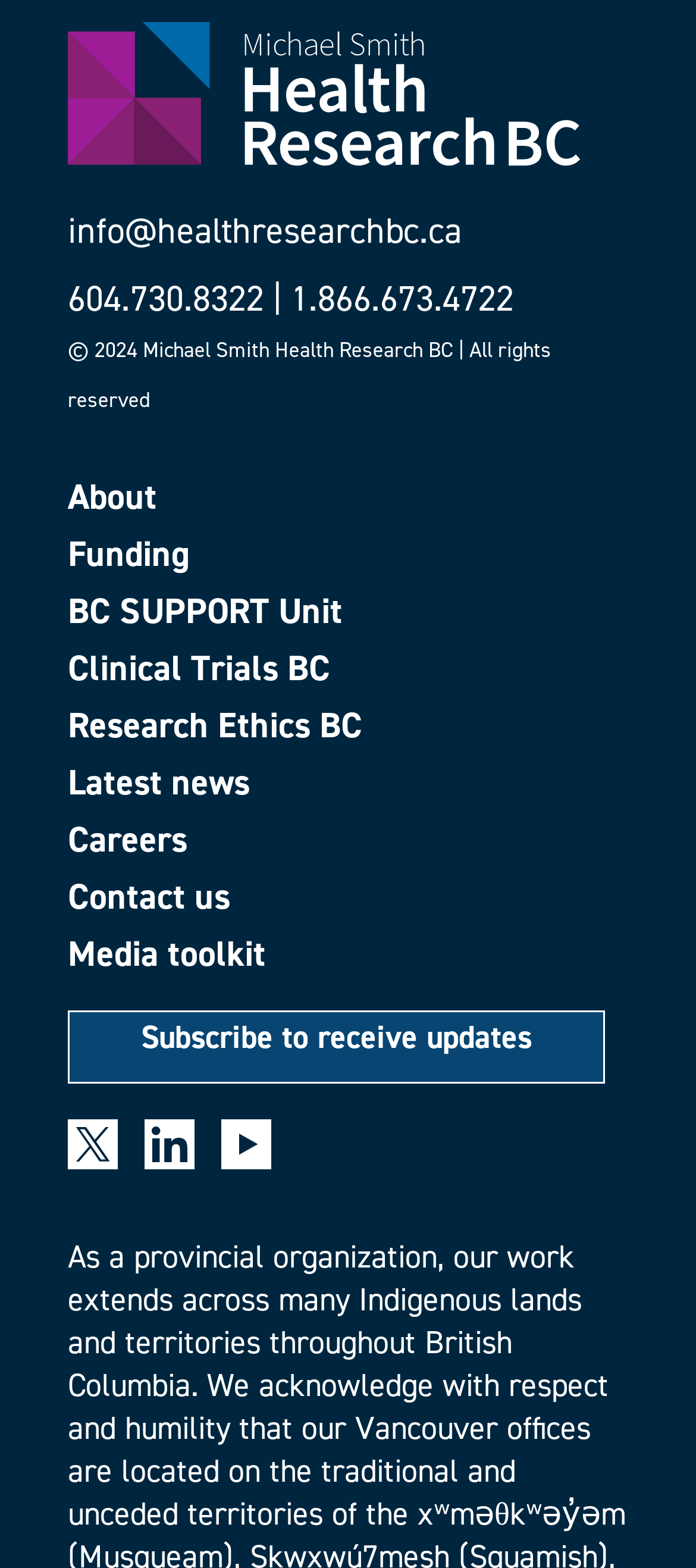Please determine the bounding box coordinates for the UI element described as: "Contact us".

[0.097, 0.56, 0.903, 0.583]